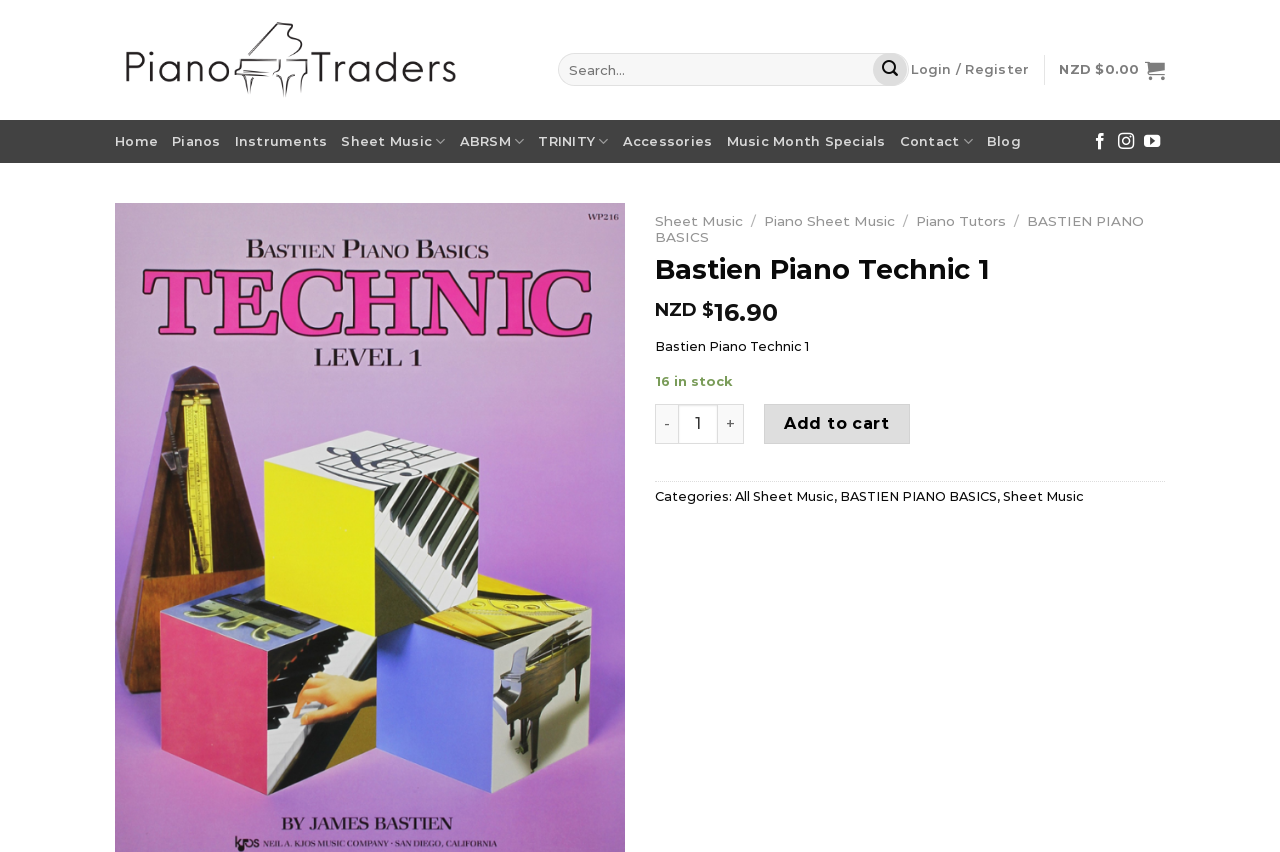Determine the coordinates of the bounding box that should be clicked to complete the instruction: "Login or register". The coordinates should be represented by four float numbers between 0 and 1: [left, top, right, bottom].

[0.712, 0.058, 0.804, 0.105]